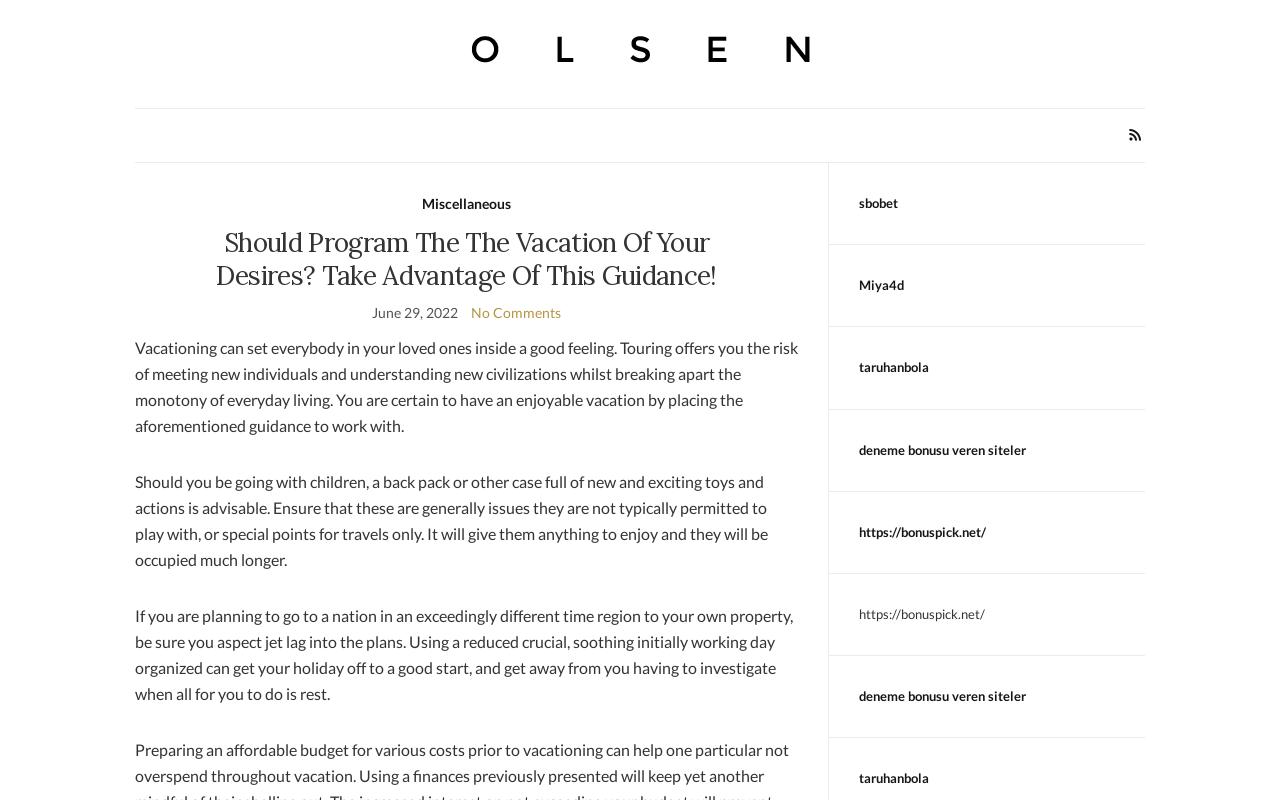Find the bounding box of the UI element described as: "No Comments". The bounding box coordinates should be given as four float values between 0 and 1, i.e., [left, top, right, bottom].

[0.368, 0.38, 0.438, 0.401]